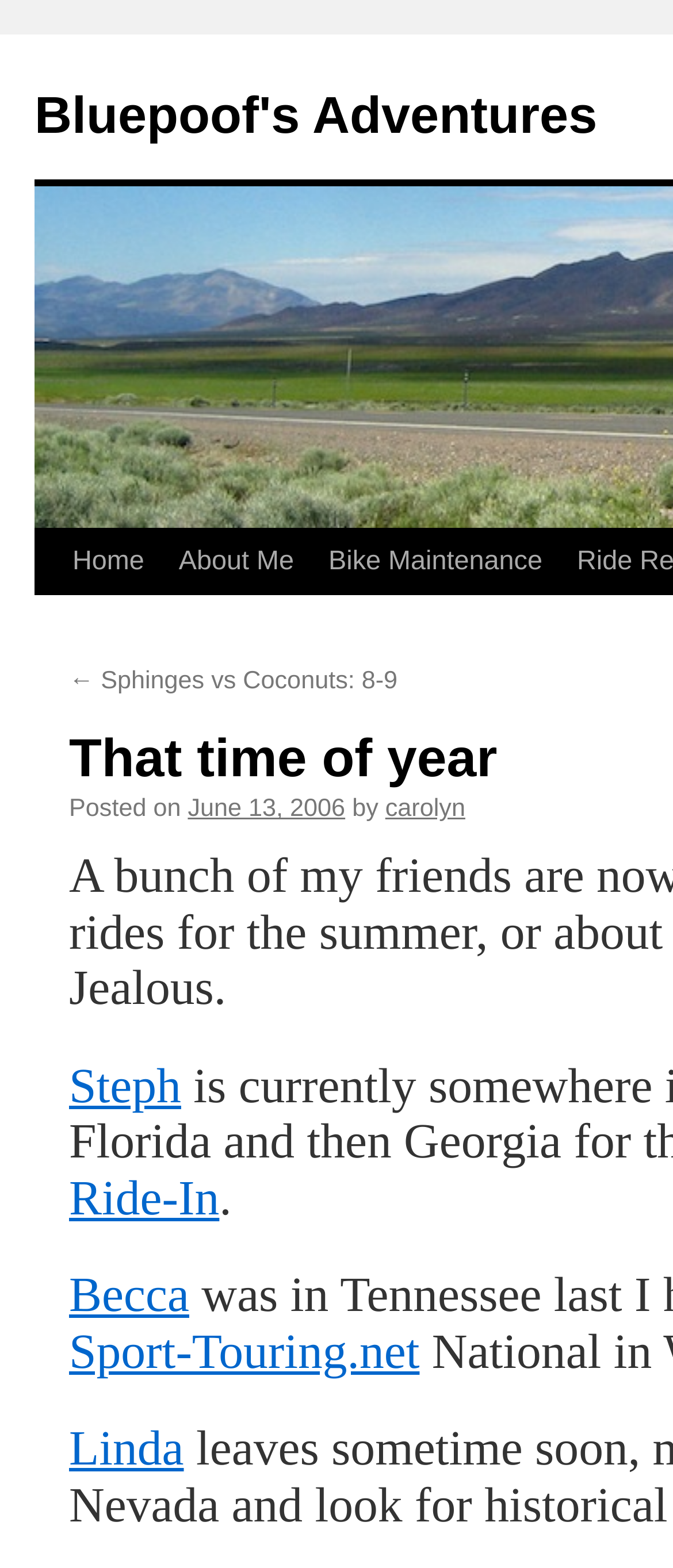Please specify the bounding box coordinates in the format (top-left x, top-left y, bottom-right x, bottom-right y), with all values as floating point numbers between 0 and 1. Identify the bounding box of the UI element described by: Ride Reports

[0.733, 0.338, 0.978, 0.421]